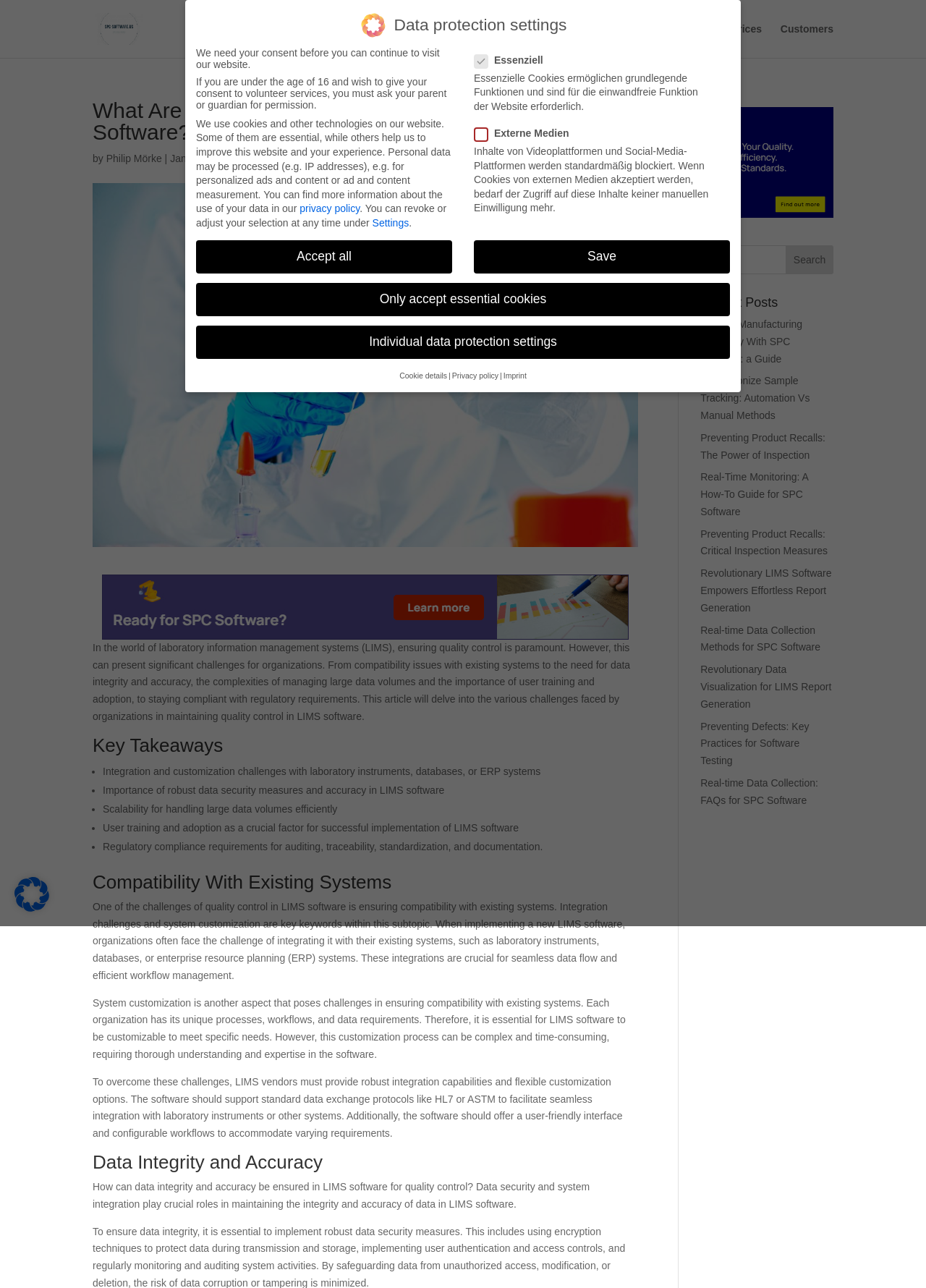Locate the bounding box coordinates of the clickable region necessary to complete the following instruction: "Search for something". Provide the coordinates in the format of four float numbers between 0 and 1, i.e., [left, top, right, bottom].

[0.756, 0.19, 0.9, 0.213]